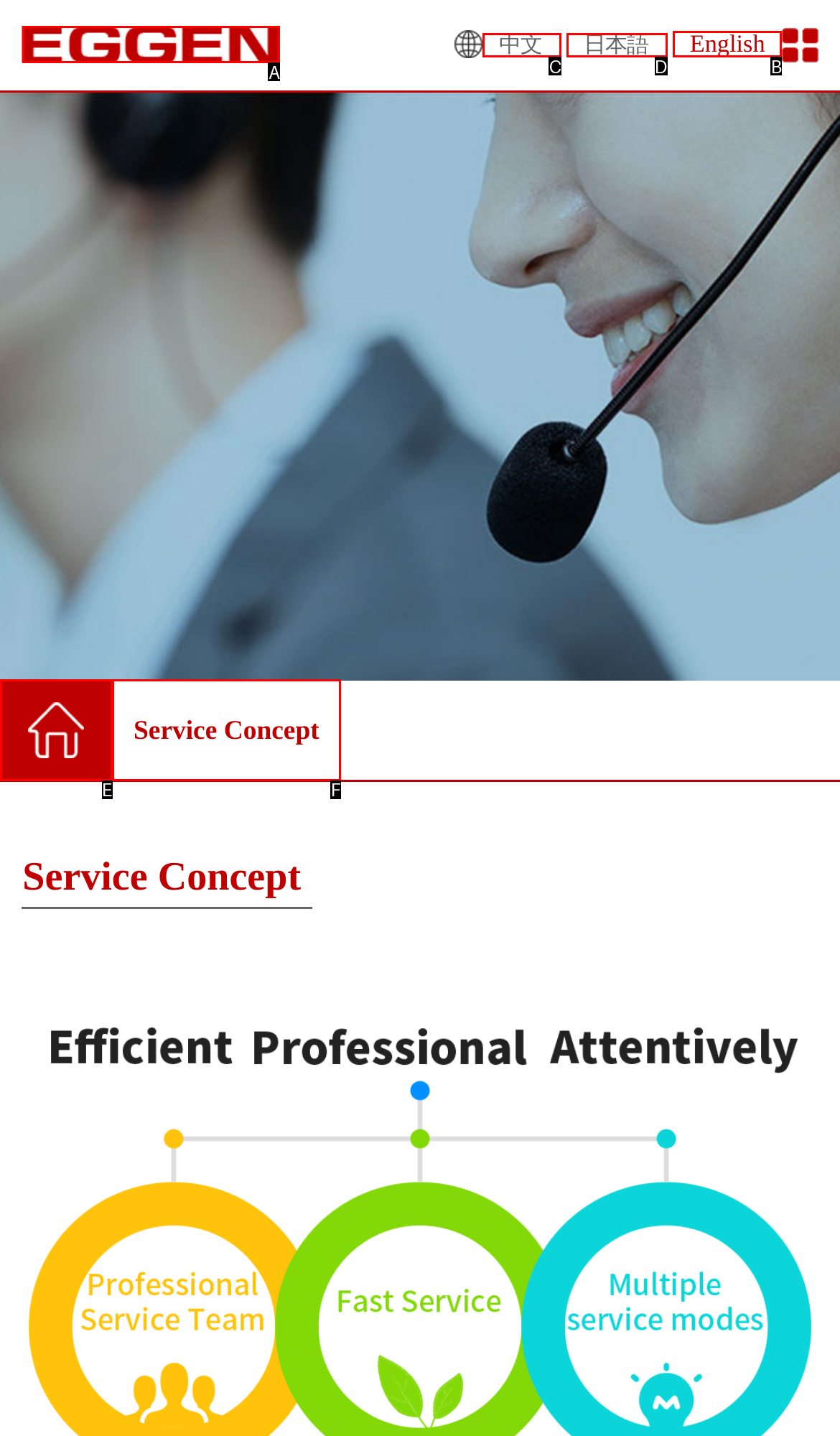Select the letter that corresponds to this element description: English
Answer with the letter of the correct option directly.

B